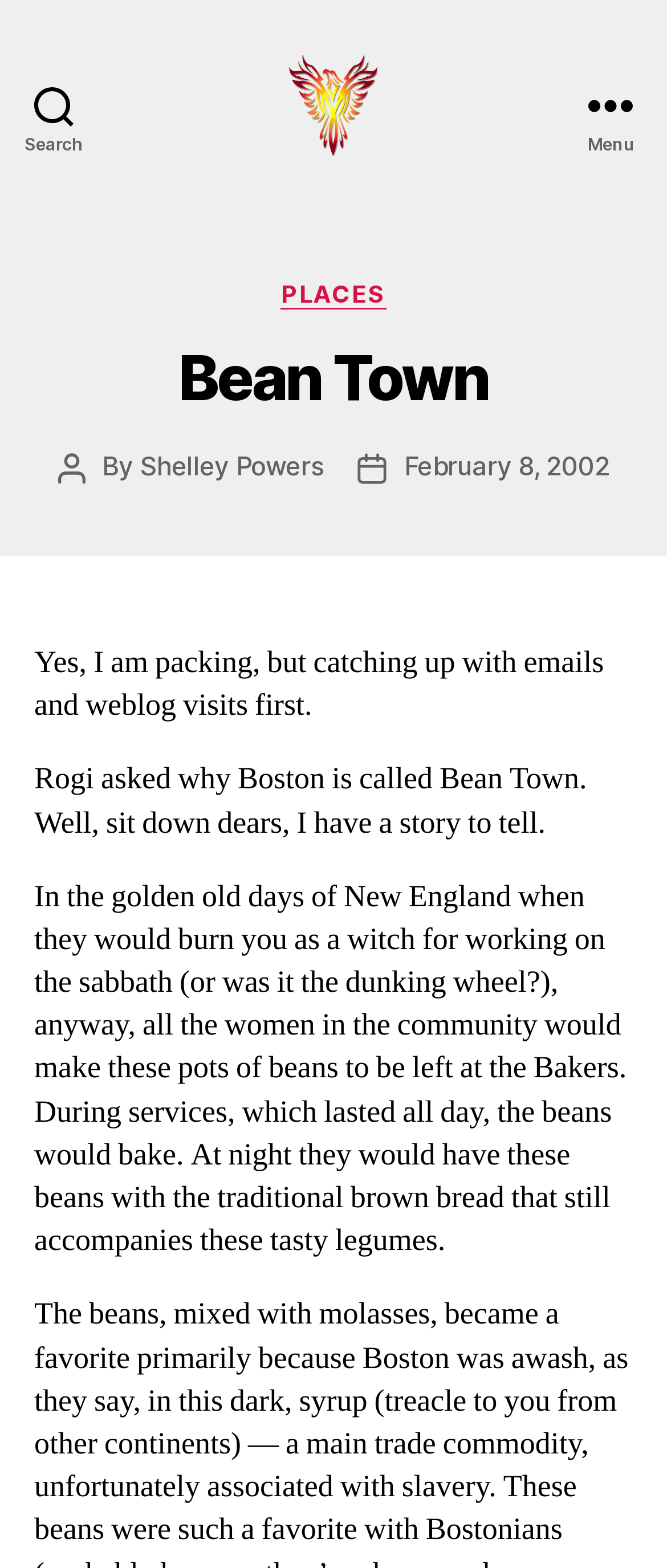Present a detailed account of what is displayed on the webpage.

The webpage is titled "Bean Town – Burningbird" and has a prominent logo at the top center, accompanied by the text "Burningbird" to its right. At the top right corner, there is a "Search" button and a "Menu" button. 

Below the logo, there is a header section with the title "Bean Town" in a large font. Underneath, there is a section with the post author's name, "Shelley Powers", and the post date, "February 8, 2002". 

The main content of the webpage is a blog post, which starts with two paragraphs of text. The first paragraph mentions the author's activities, including packing and catching up with emails and weblog visits. The second paragraph begins to tell a story about the origin of Boston being called "Bean Town". 

The story continues in a third paragraph, which describes how women in New England communities would make pots of beans to be baked during church services, and then served with traditional brown bread in the evening.